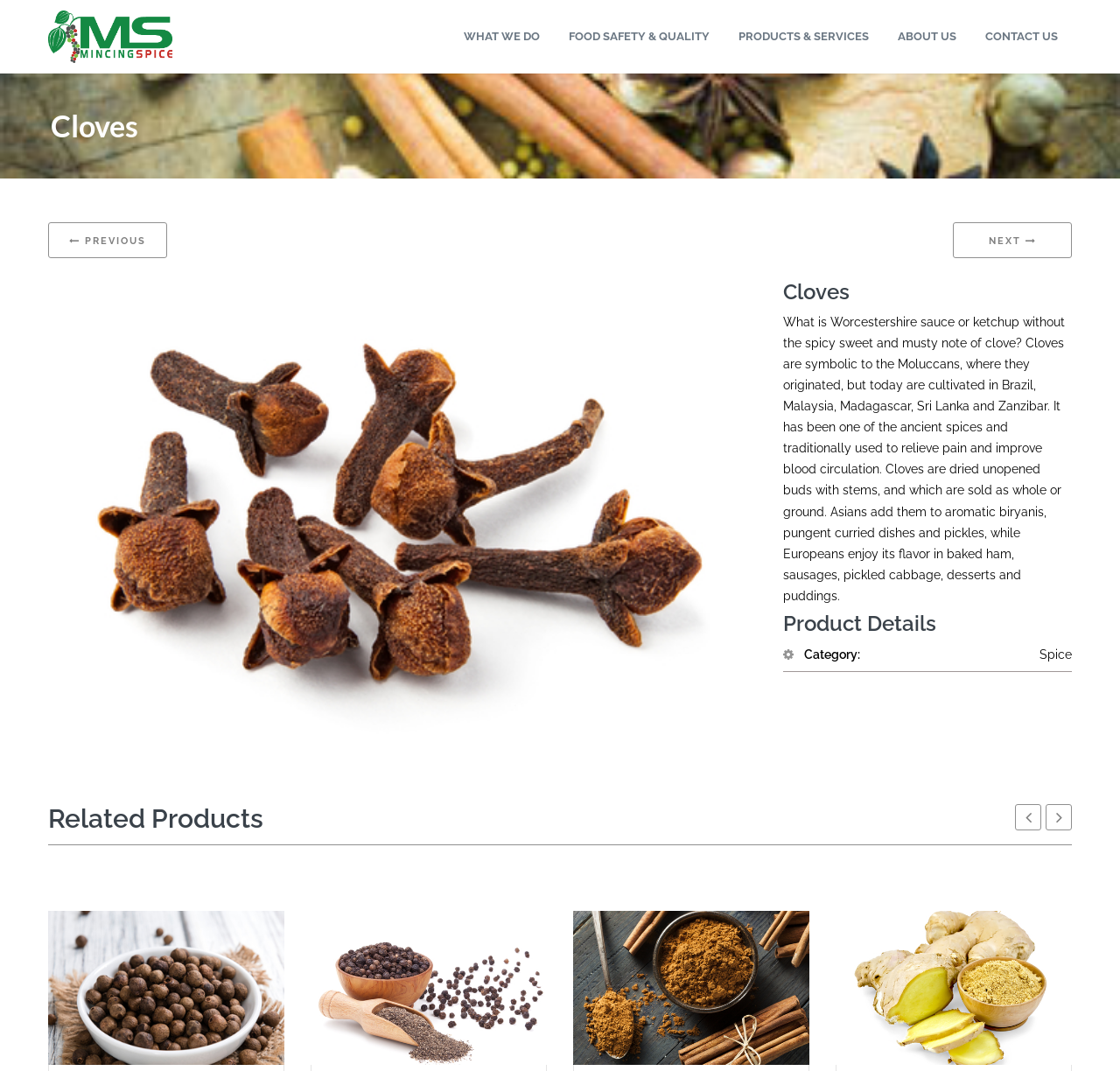Identify the bounding box coordinates of the section to be clicked to complete the task described by the following instruction: "Click to view more related products". The coordinates should be four float numbers between 0 and 1, formatted as [left, top, right, bottom].

[0.043, 0.851, 0.254, 0.994]